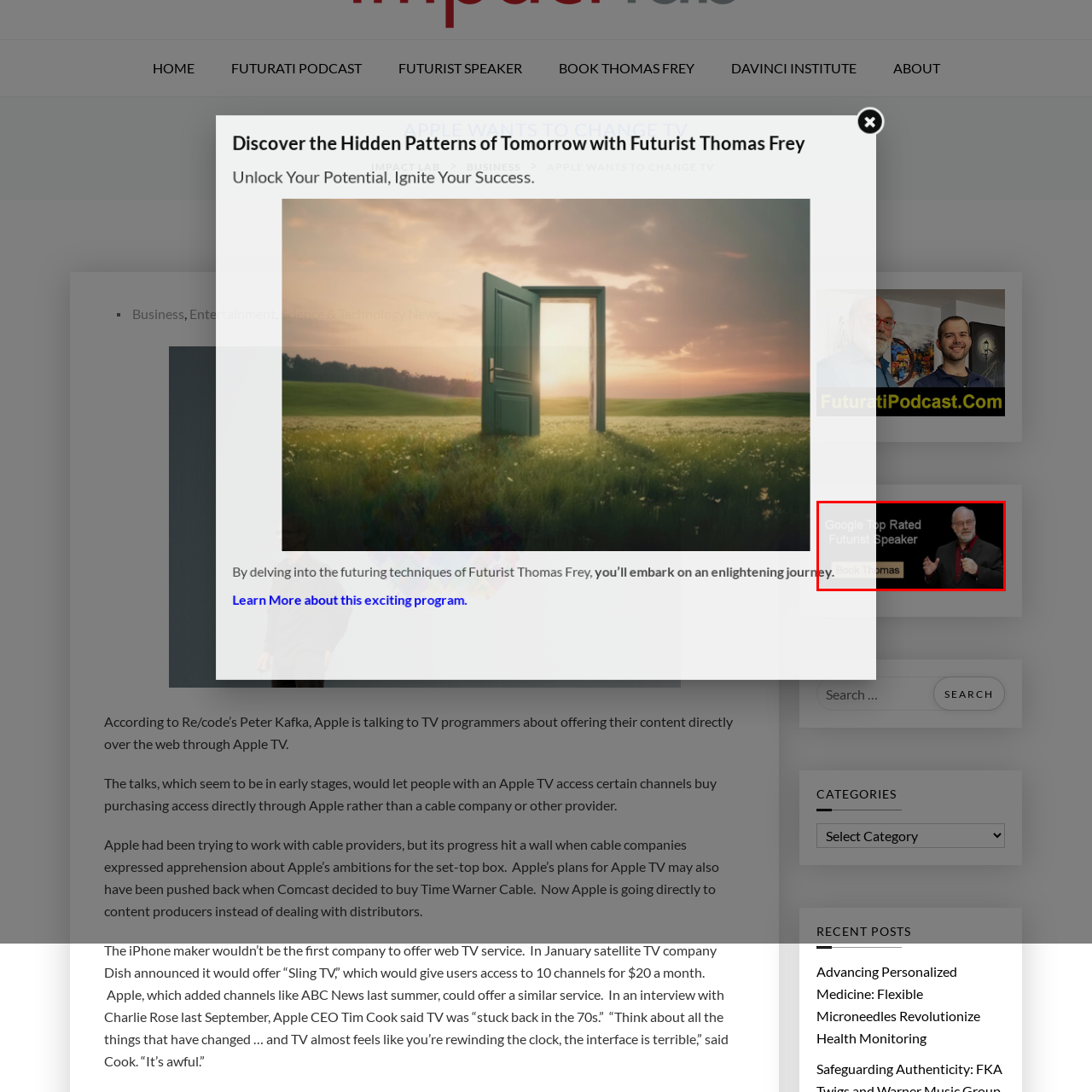Observe the image within the red-bordered area and respond to the following question in detail, making use of the visual information: What is written above Thomas Frey?

Above Thomas Frey's head, there is a text that reads 'Google Top Rated Futurist Speaker', which indicates his esteemed reputation and recognition in the field of futurism.